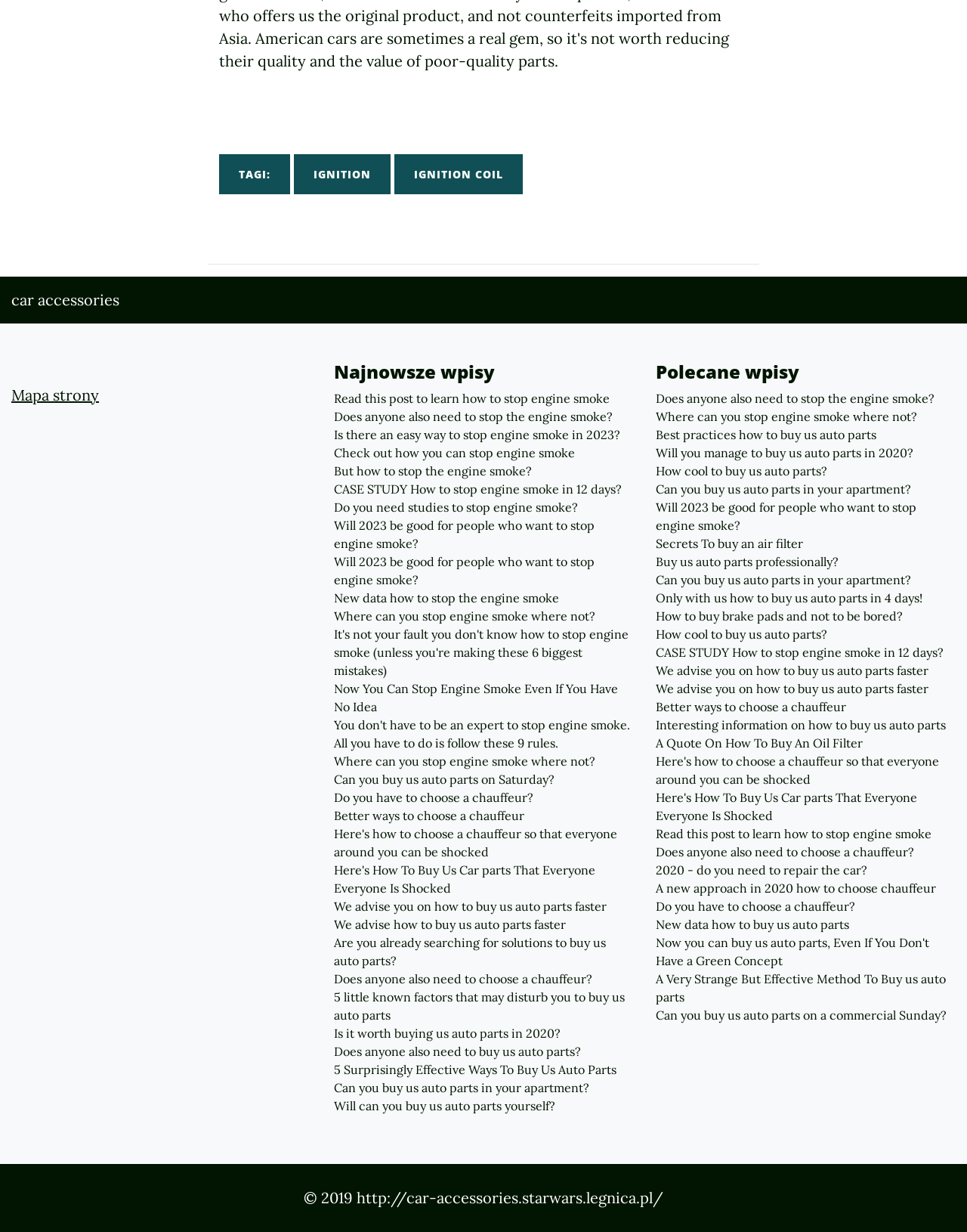Please identify the bounding box coordinates for the region that you need to click to follow this instruction: "View the map of the website".

[0.012, 0.313, 0.102, 0.328]